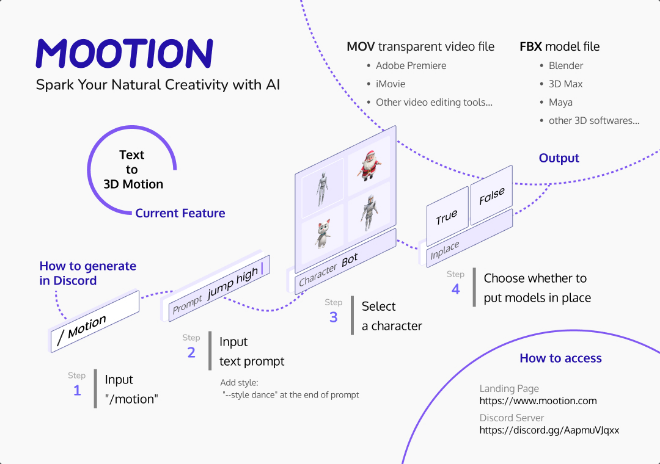What file formats can the end result be exported in?
Provide a well-explained and detailed answer to the question.

As stated in the caption, the end result of using Mootion can be exported in popular video formats like MOV or FBX, which are compatible with various video editing and 3D modeling software.